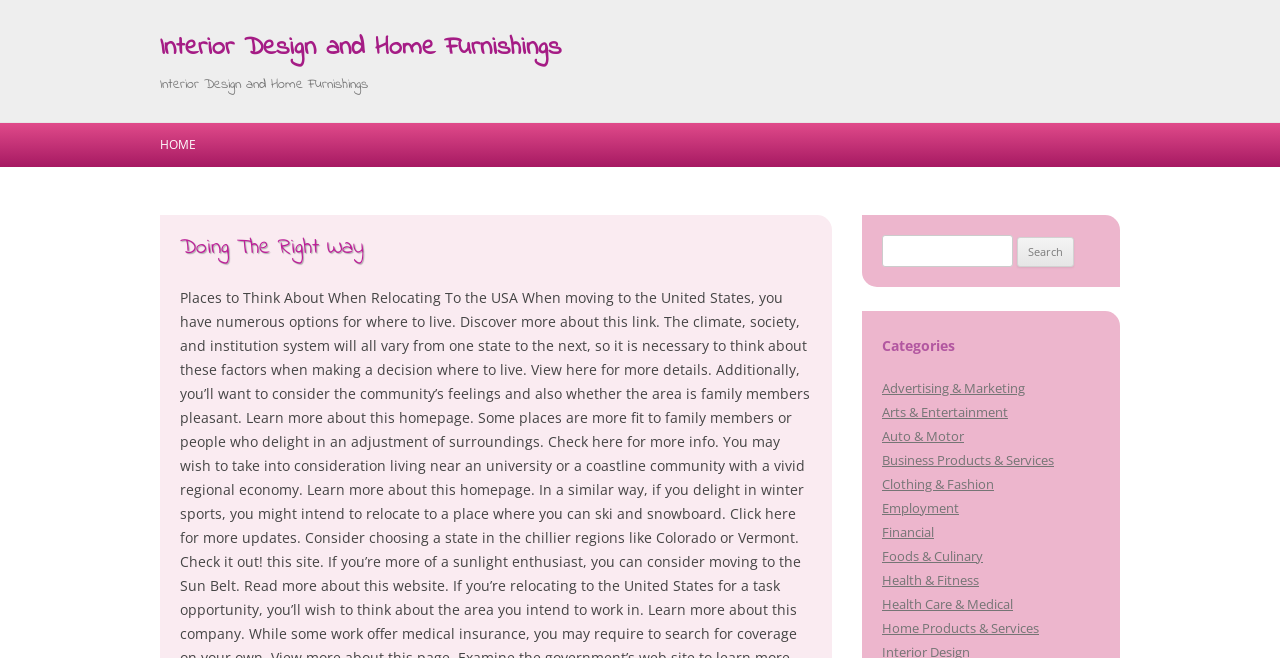Please determine the bounding box coordinates of the area that needs to be clicked to complete this task: 'Search for something'. The coordinates must be four float numbers between 0 and 1, formatted as [left, top, right, bottom].

None